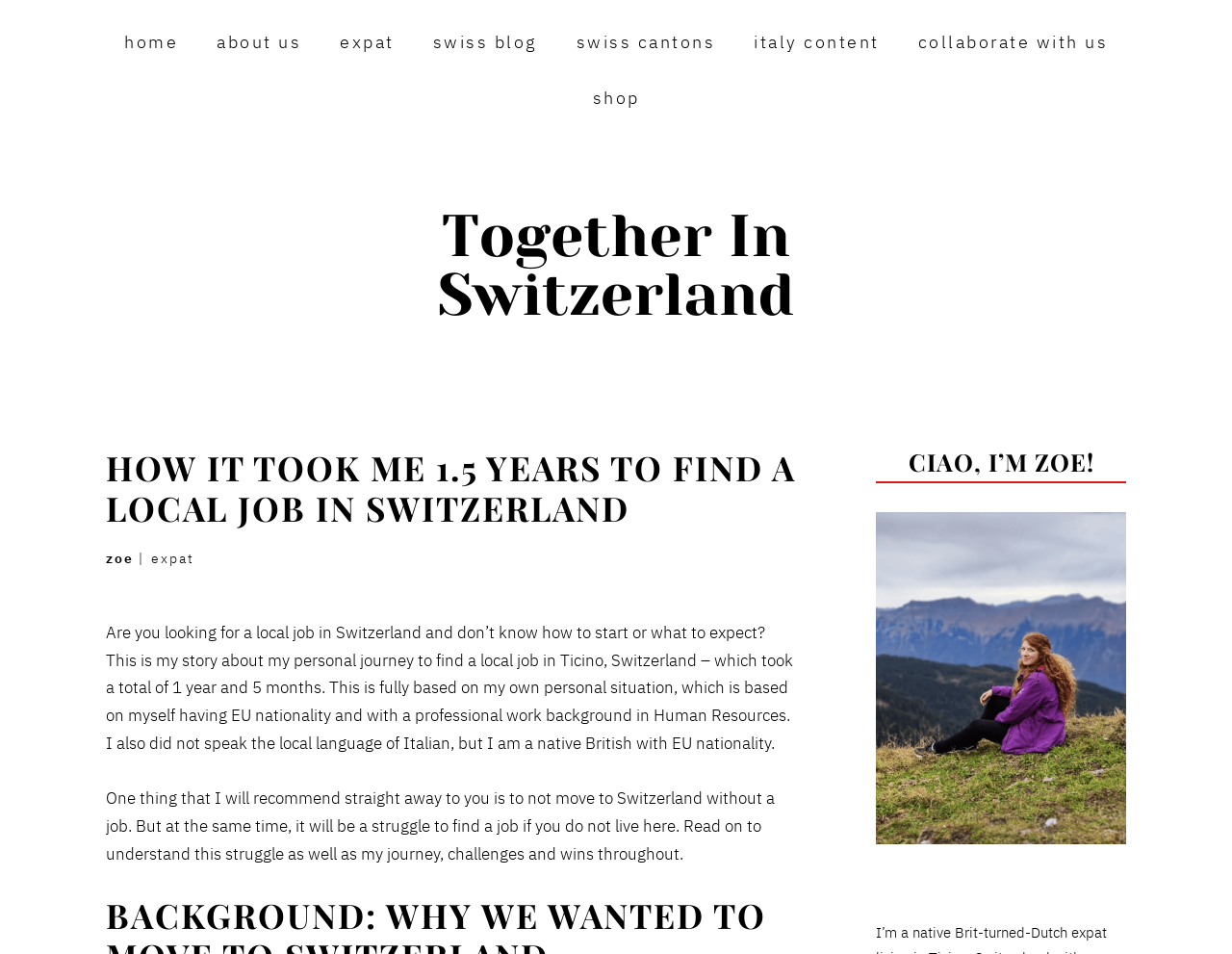Using the format (top-left x, top-left y, bottom-right x, bottom-right y), and given the element description, identify the bounding box coordinates within the screenshot: alt="Together In Switzerland logo"

[0.3, 0.342, 0.7, 0.364]